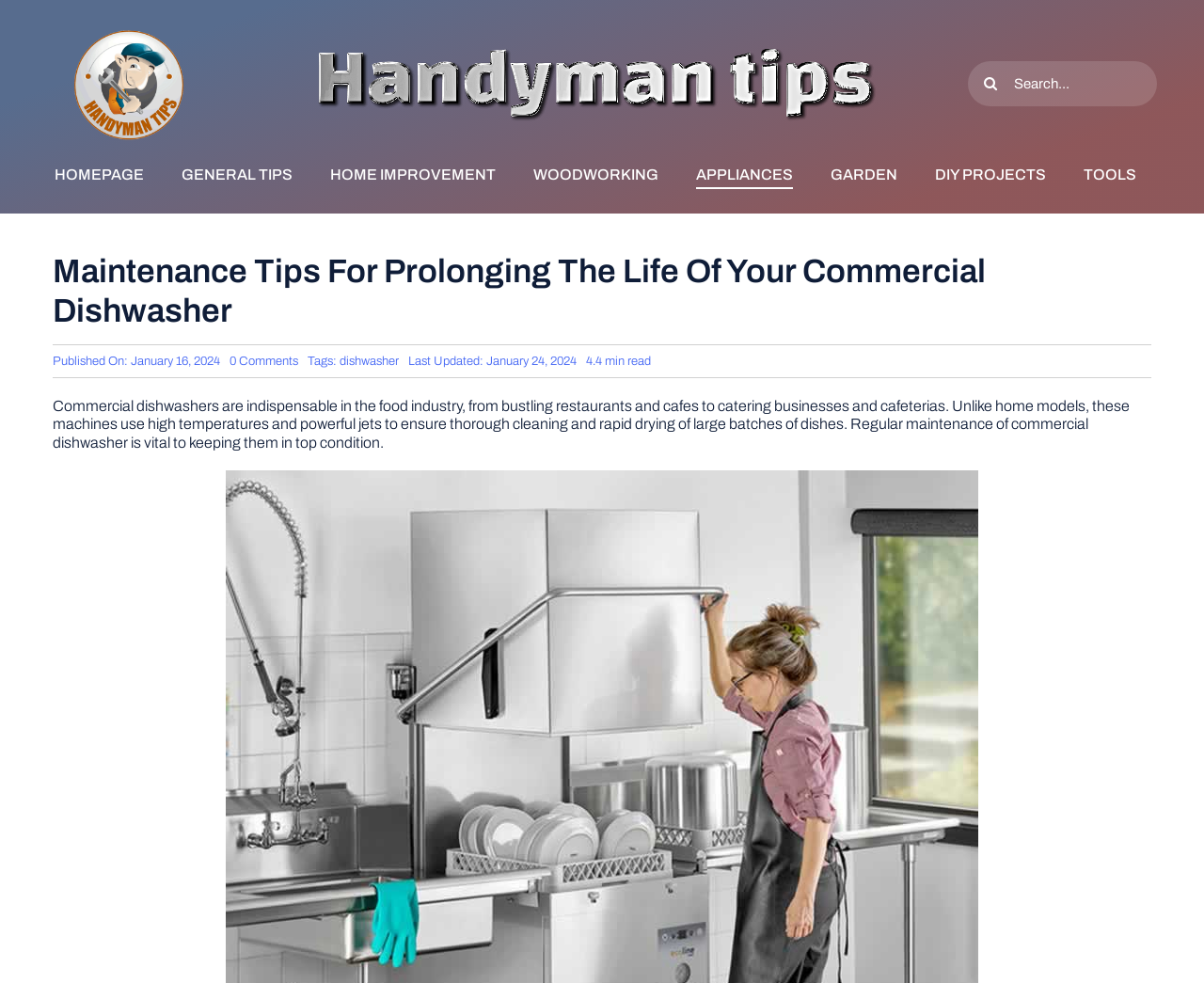Determine the bounding box coordinates for the clickable element to execute this instruction: "Click on dishwasher tag". Provide the coordinates as four float numbers between 0 and 1, i.e., [left, top, right, bottom].

[0.282, 0.361, 0.331, 0.374]